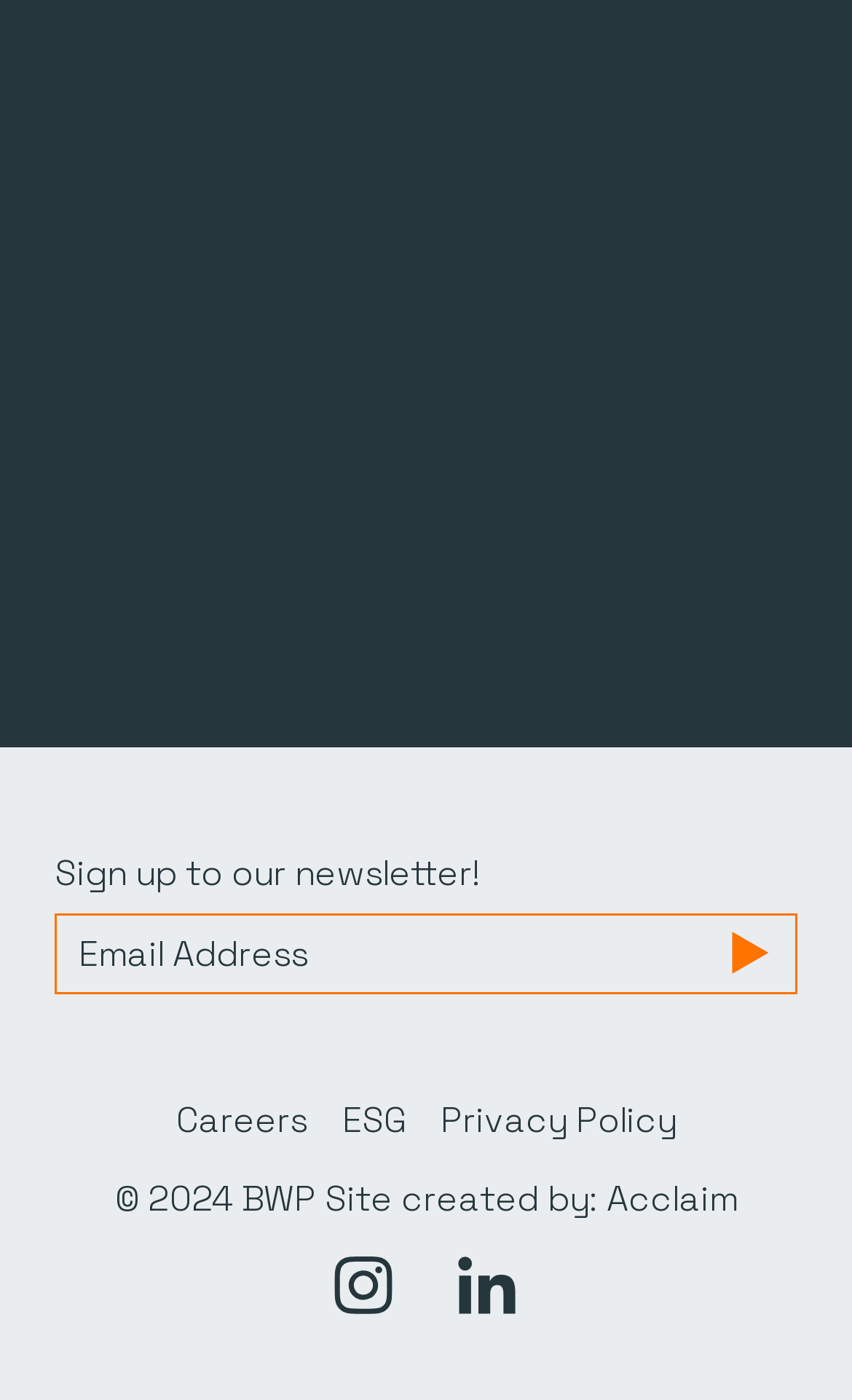Given the following UI element description: "ESG", find the bounding box coordinates in the webpage screenshot.

[0.401, 0.783, 0.476, 0.816]